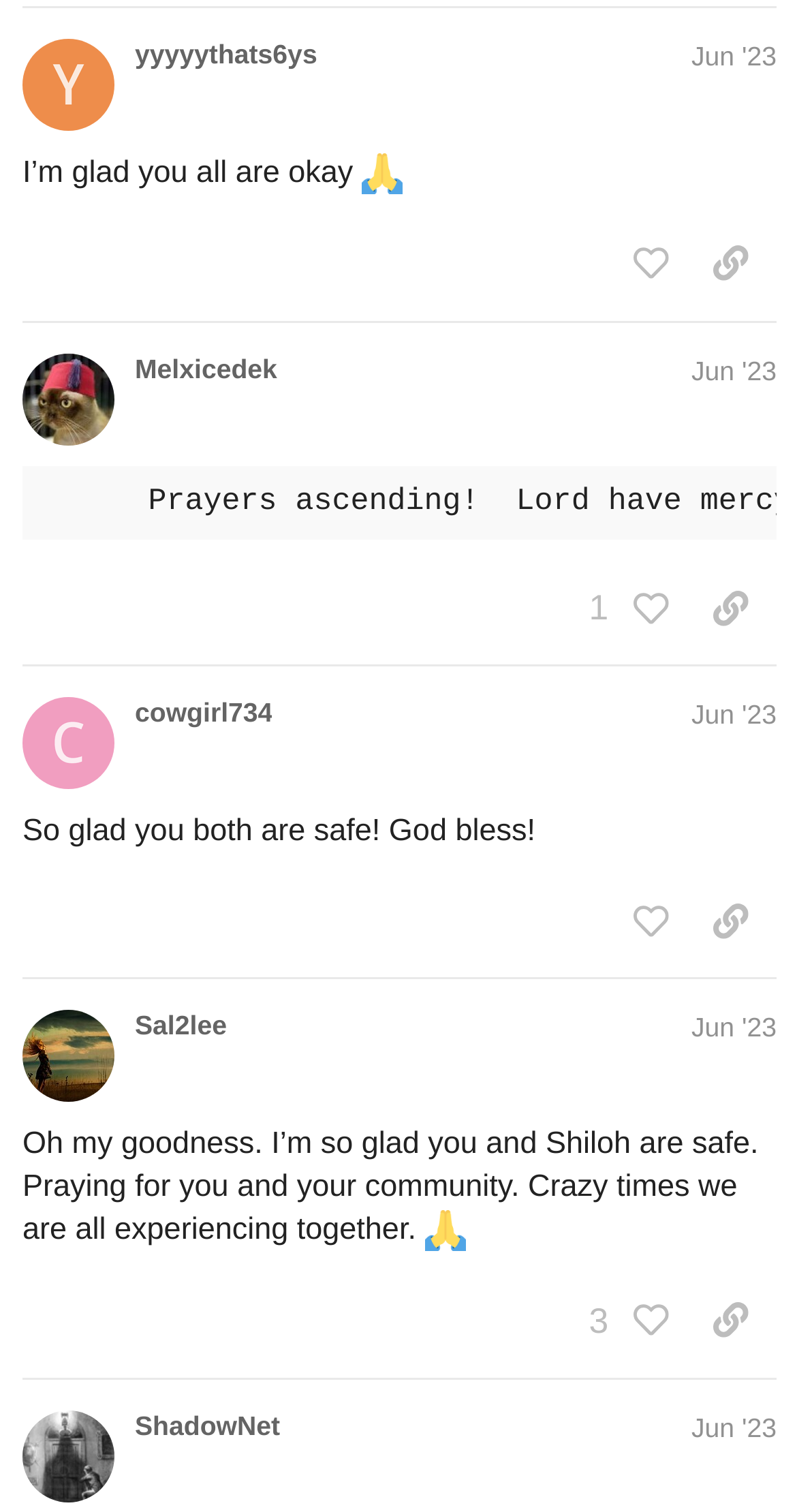Locate the bounding box coordinates of the clickable region necessary to complete the following instruction: "share a link to this post". Provide the coordinates in the format of four float numbers between 0 and 1, i.e., [left, top, right, bottom].

[0.859, 0.377, 0.974, 0.429]